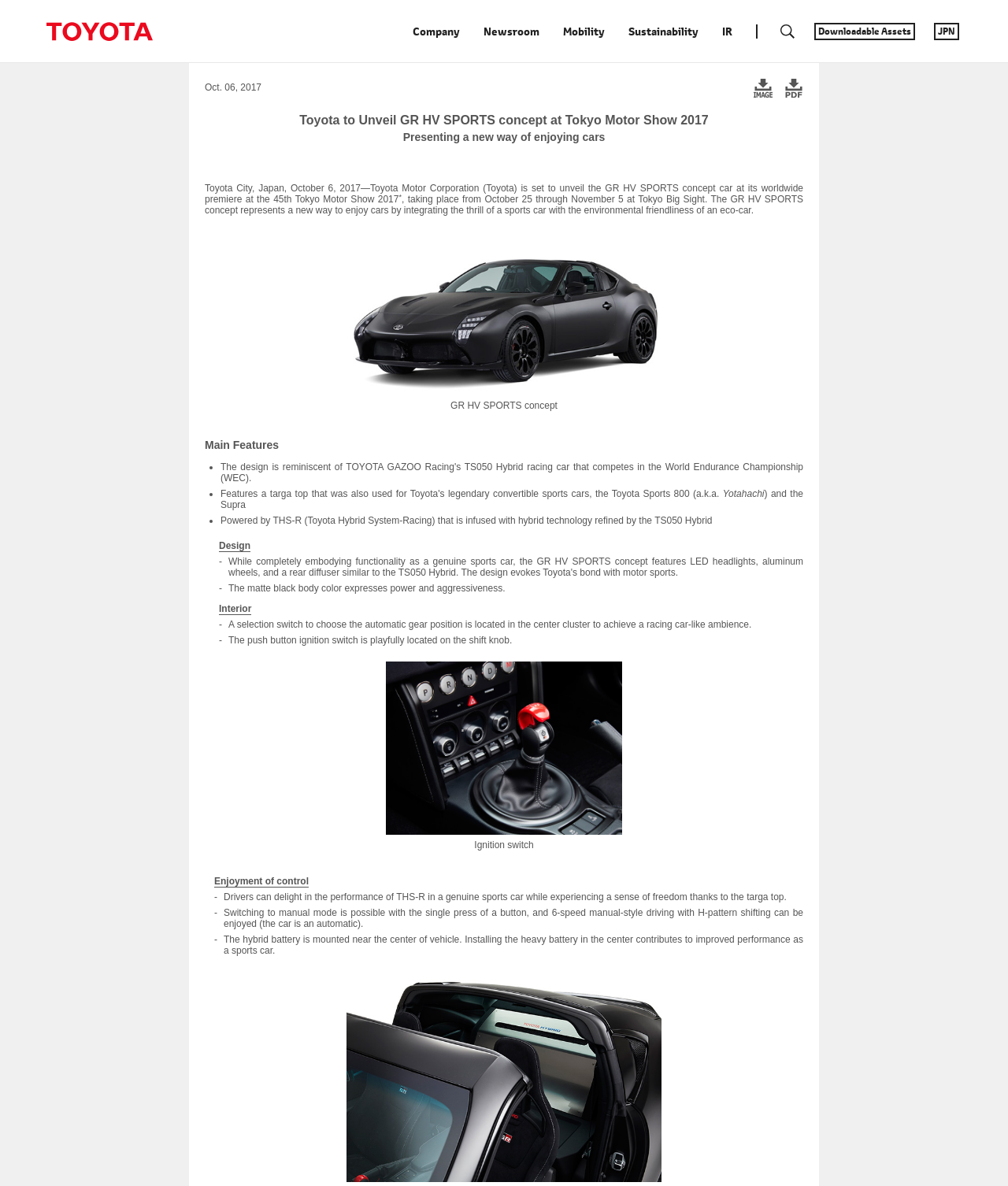Determine the bounding box coordinates for the area that needs to be clicked to fulfill this task: "Click the 'TOYOTA' link". The coordinates must be given as four float numbers between 0 and 1, i.e., [left, top, right, bottom].

[0.045, 0.019, 0.152, 0.035]